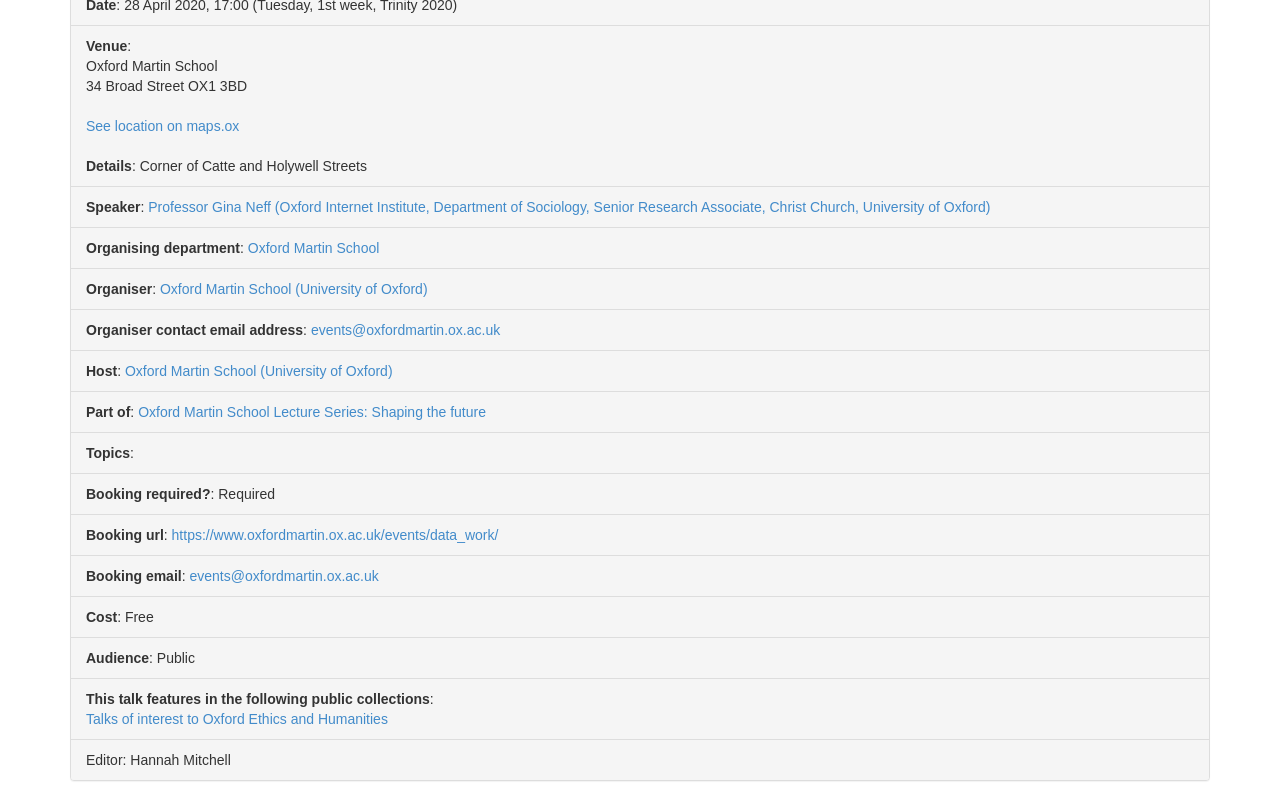Based on the element description Oxford Martin School, identify the bounding box of the UI element in the given webpage screenshot. The coordinates should be in the format (top-left x, top-left y, bottom-right x, bottom-right y) and must be between 0 and 1.

[0.194, 0.3, 0.296, 0.32]